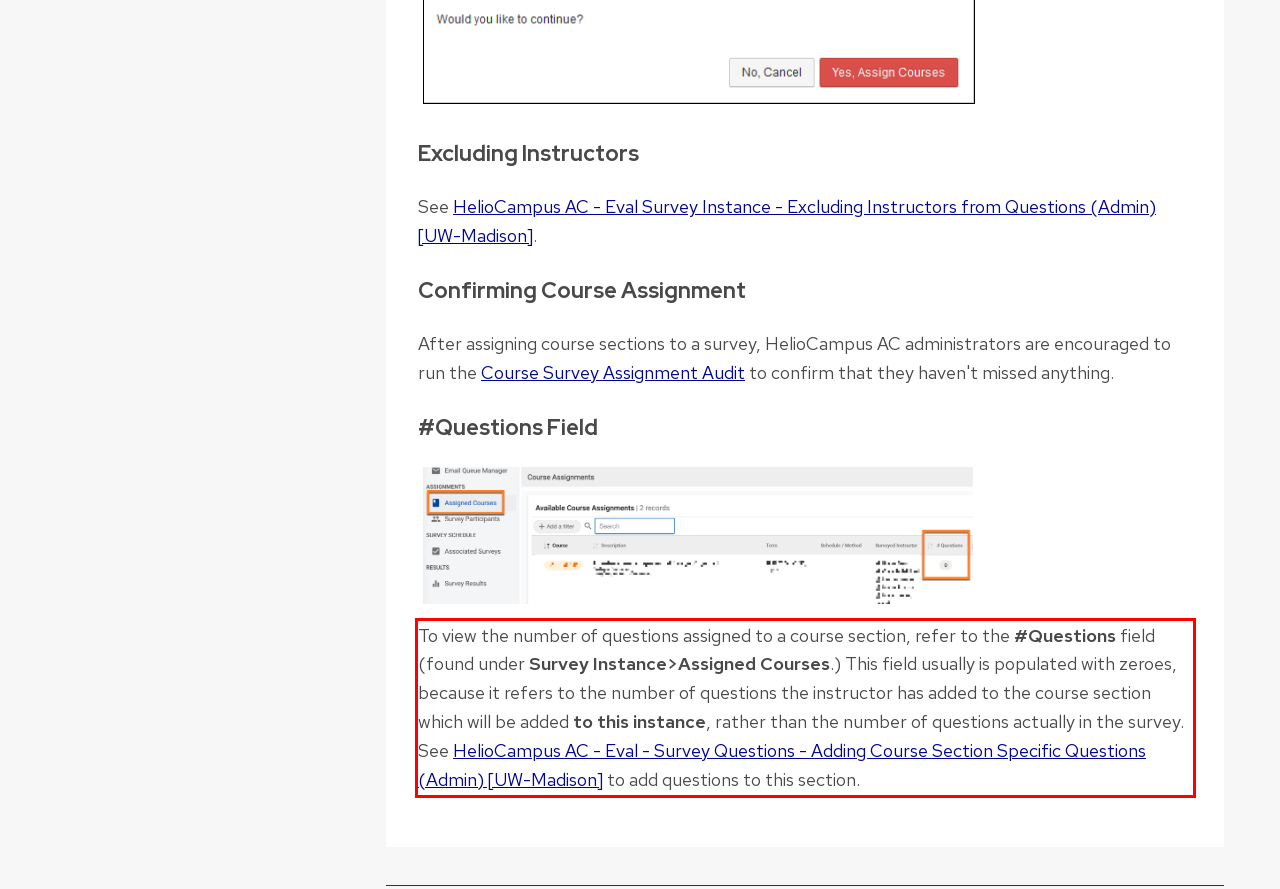You are looking at a screenshot of a webpage with a red rectangle bounding box. Use OCR to identify and extract the text content found inside this red bounding box.

To view the number of questions assigned to a course section, refer to the #Questions field (found under Survey Instance>Assigned Courses.) This field usually is populated with zeroes, because it refers to the number of questions the instructor has added to the course section which will be added to this instance, rather than the number of questions actually in the survey. See HelioCampus AC - Eval - Survey Questions - Adding Course Section Specific Questions (Admin) [UW-Madison] to add questions to this section.